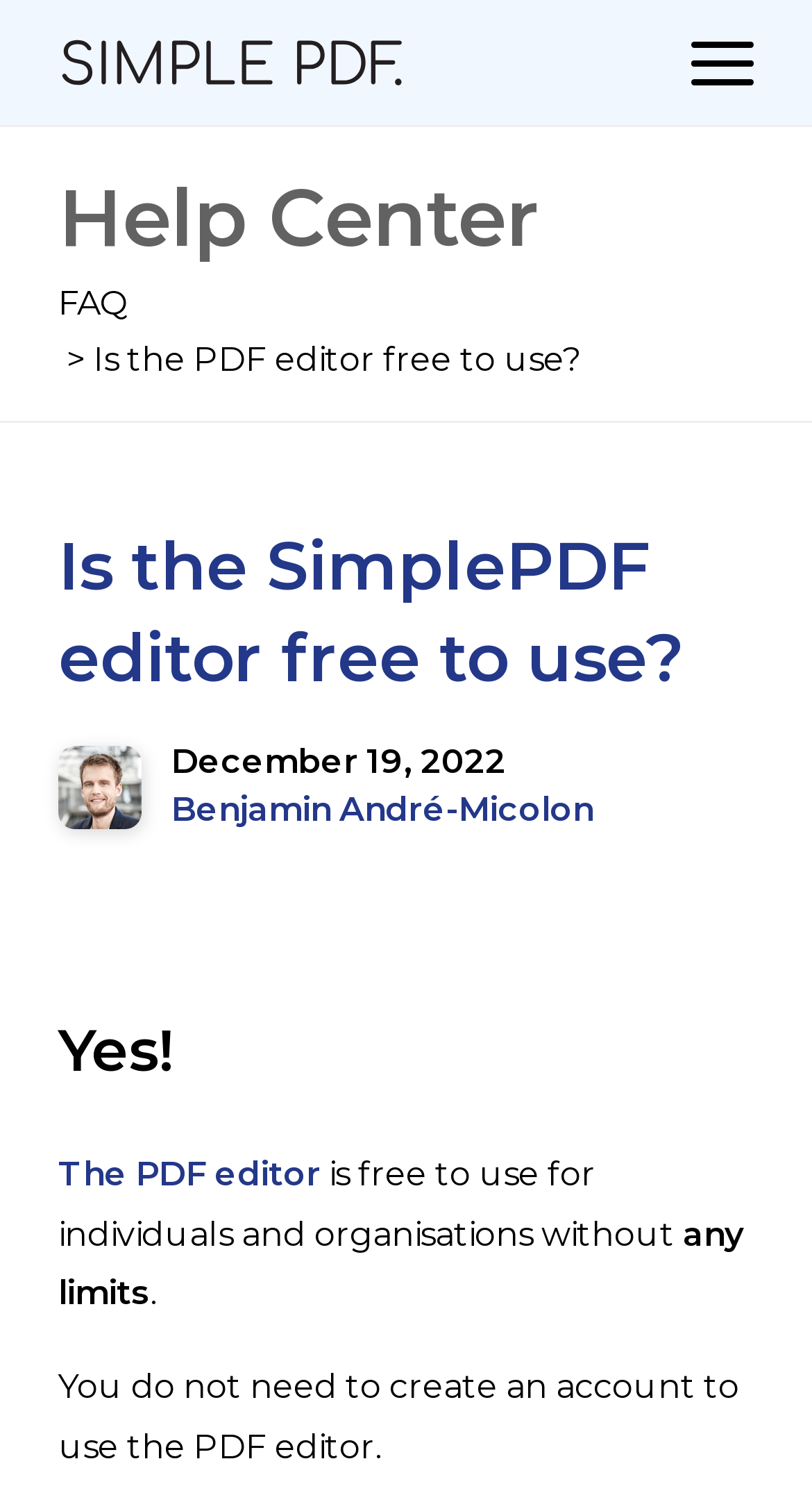Who wrote the answer to the current help center question?
Based on the image, please offer an in-depth response to the question.

I found the author's name by looking at the profile picture and the link 'Benjamin André-Micolon' below the question heading, which indicates that he is the one who wrote the answer.